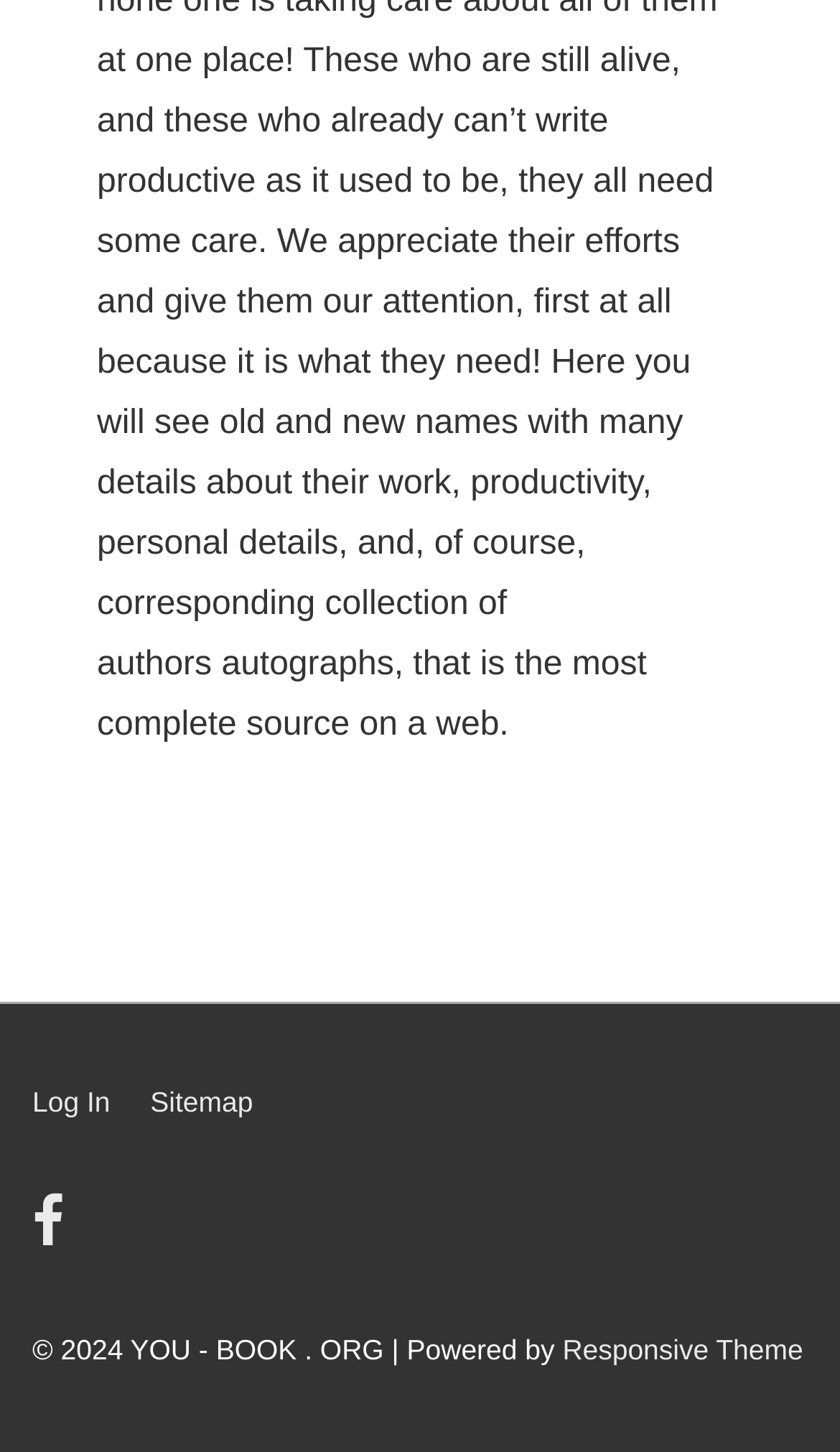For the following element description, predict the bounding box coordinates in the format (top-left x, top-left y, bottom-right x, bottom-right y). All values should be floating point numbers between 0 and 1. Description: Responsive Theme

[0.67, 0.918, 0.956, 0.94]